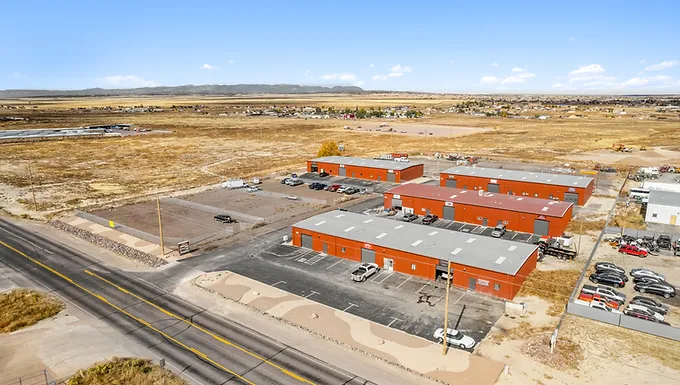Elaborate on the image with a comprehensive description.

This image showcases the Pueblo Industrial Park, located in Pueblo, Colorado. Featuring a bird's-eye view of the site, the park consists of multiple industrial buildings with red exteriors and gray roofs, designed to accommodate various businesses. There are visible parking areas alongside the buildings, with several vehicles parked, indicating activity and use of the space. Surrounding the park is a wide expanse of open land, characteristic of the region, with distant hills marking the horizon. The industrial complex reflects recent renovations that have enhanced its functionality, with features tailored for tenants including roll-up bay doors for easy access. The overall image conveys a sense of a well-maintained commercial property poised for continued growth and investment.